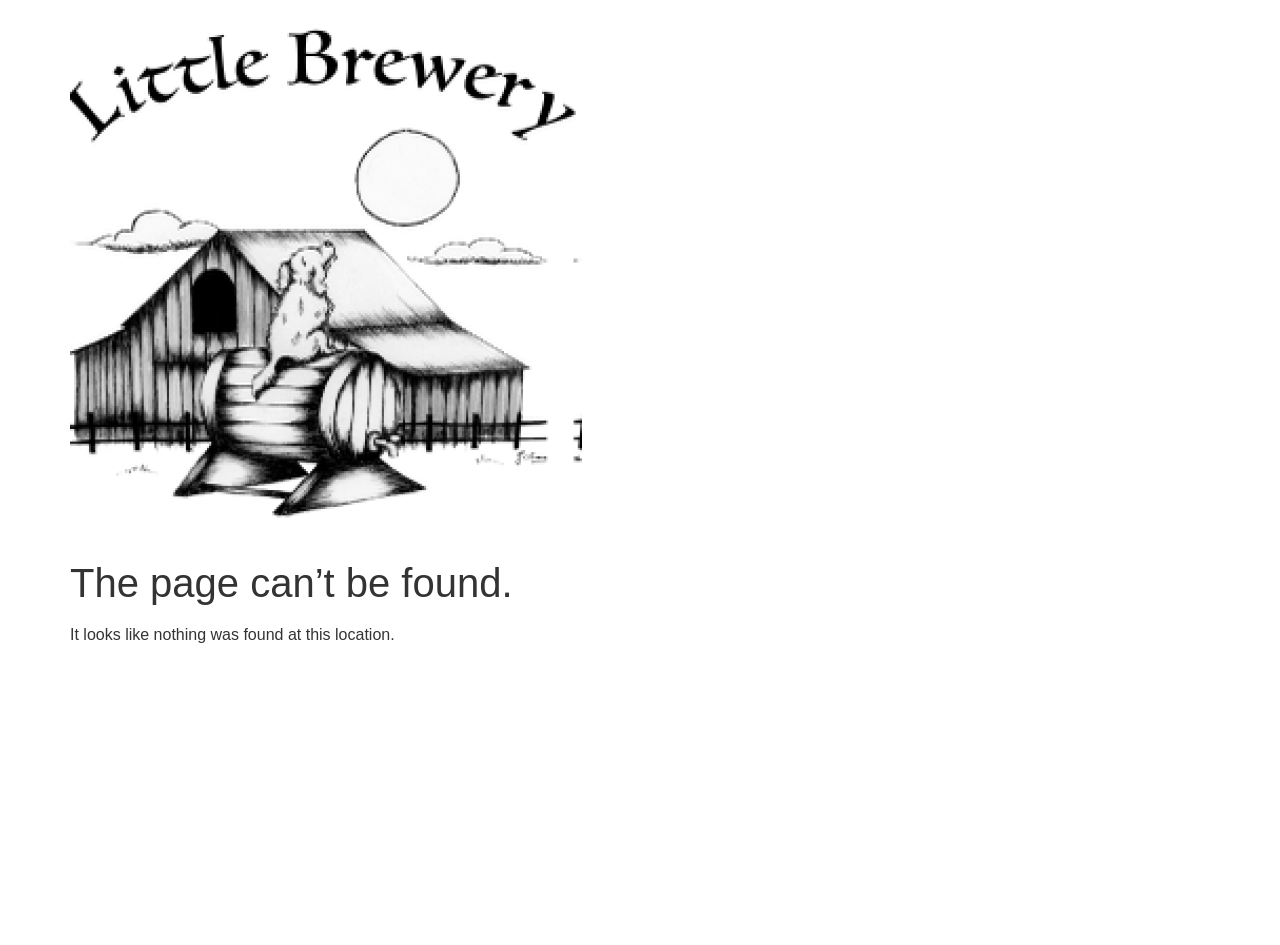Respond to the question below with a single word or phrase: What is the layout of the webpage?

Header and content